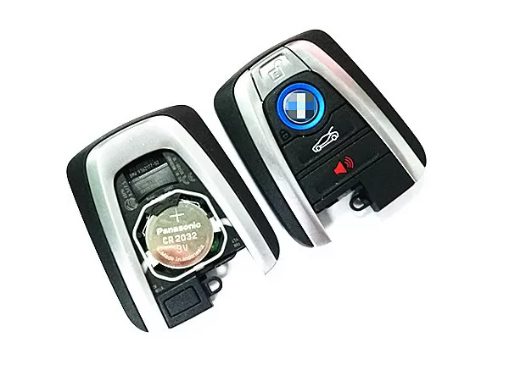Create an elaborate description of the image, covering every aspect.

This image features a Smart BMW Car Key, specifically the model identified by the part number 9362177-01. The key fob is shown from both sides, highlighting its sleek design typical of BMW accessories. On one side, the fob reveals a compartment containing a Panasonic CR 2032 battery, indicating the type of battery used for power. The other side showcases functional buttons, including a prominent blue button for locking and unlocking the vehicle, and a red panic button, which is vital for security purposes. This fob is designed for keyless entry, representing modern automotive technology that enhances convenience and ease of use for BMW owners.